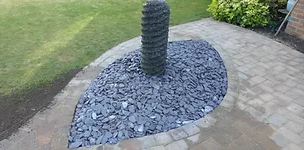Explain the scene depicted in the image, including all details.

The image showcases a beautifully designed stone water feature, which is an elegant addition to a landscaped garden. The feature consists of a central column made of stacked stones, surrounded by a bed of slate pebbles laid out in a decorative leaf shape. This arrangement enhances the natural beauty of the garden space, providing a serene focal point. The surrounding area is paved, creating a seamless blend between the water feature and the garden. Lush greenery can be seen in the background, further enriching the overall aesthetic appeal of the setting. This design exemplifies modern landscaping that combines functionality with artistic elements.